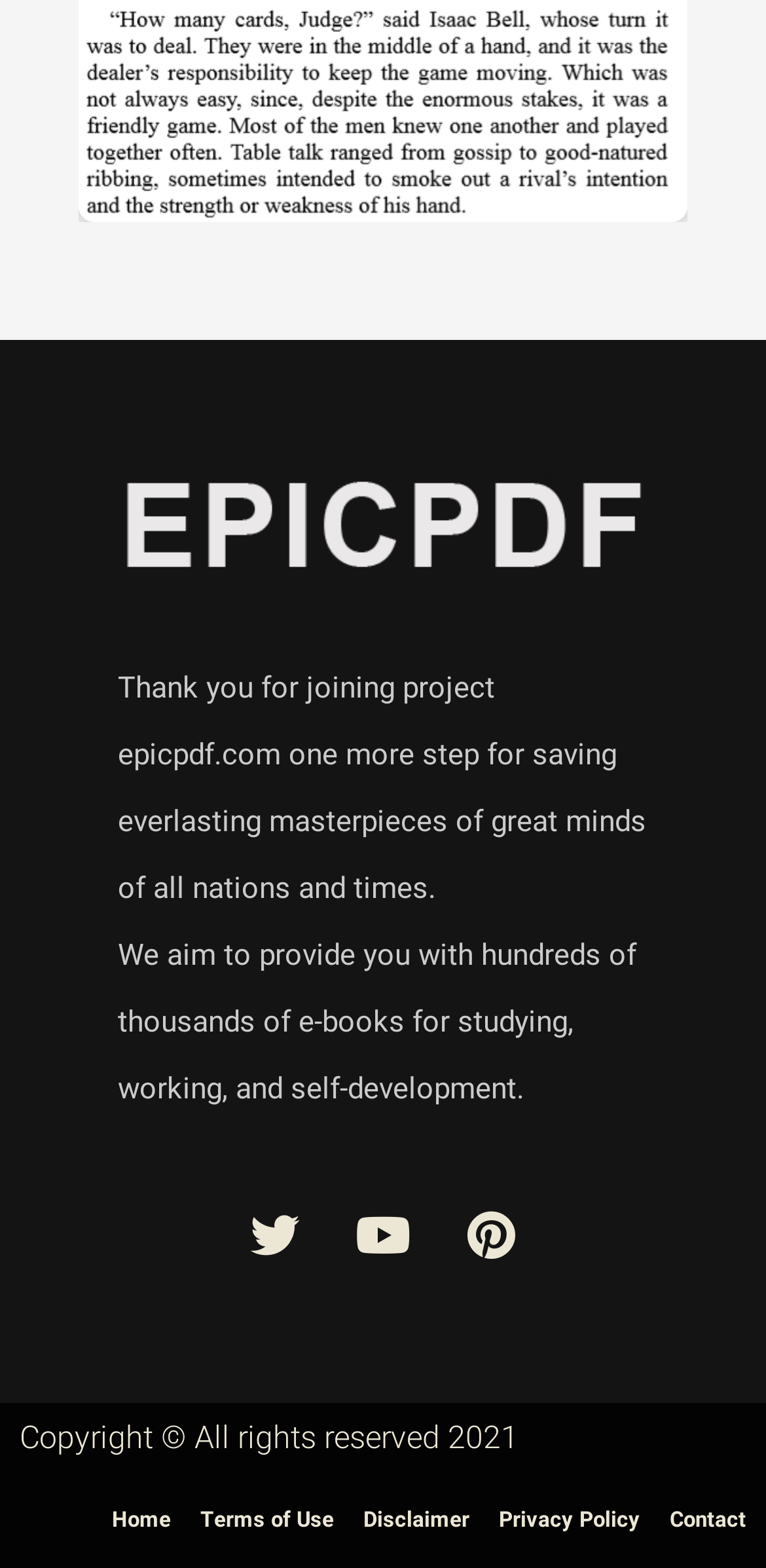Pinpoint the bounding box coordinates of the clickable area necessary to execute the following instruction: "Check Privacy Policy". The coordinates should be given as four float numbers between 0 and 1, namely [left, top, right, bottom].

[0.651, 0.952, 0.836, 0.987]